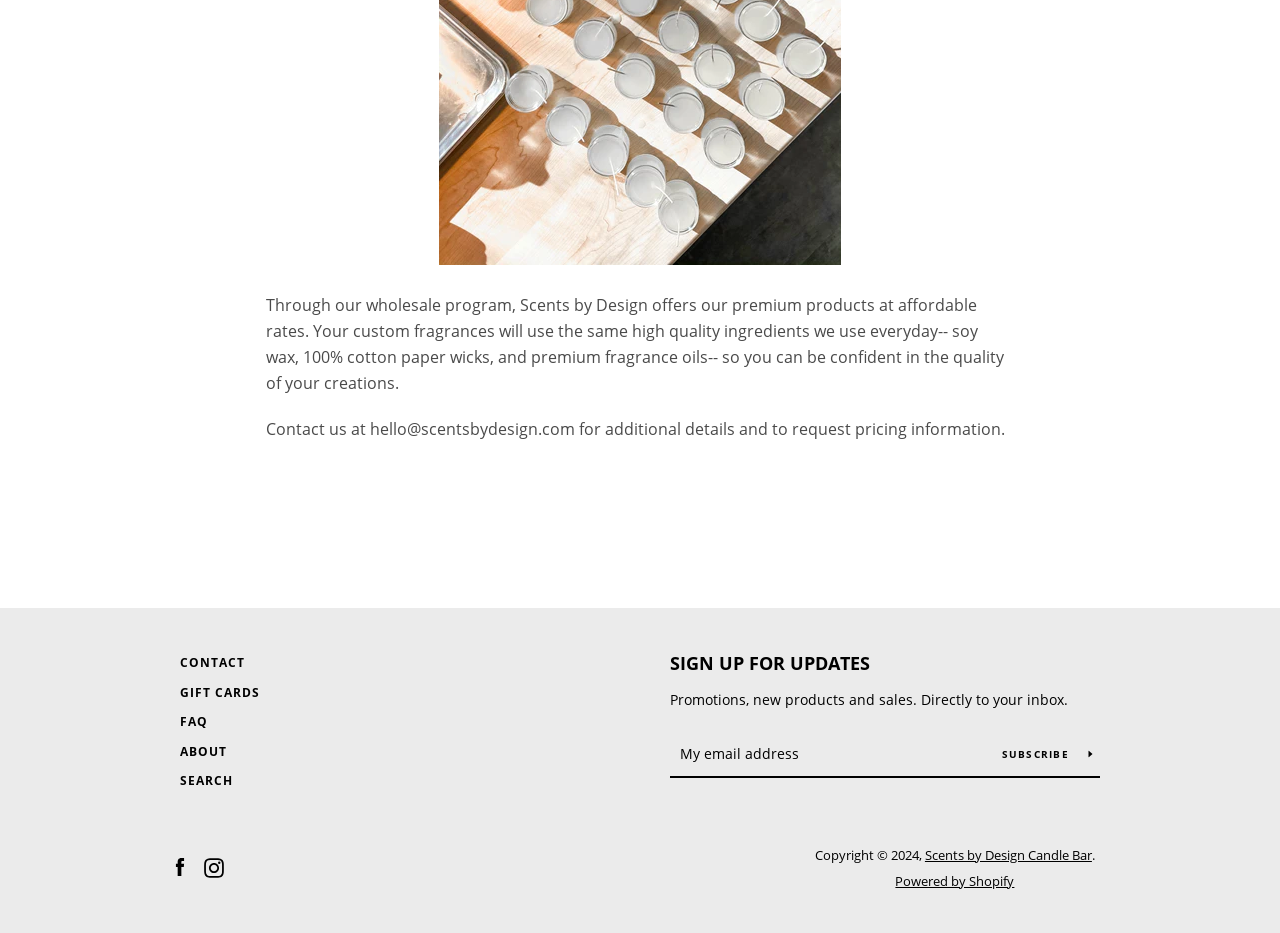Identify and provide the bounding box coordinates of the UI element described: "Powered by Shopify". The coordinates should be formatted as [left, top, right, bottom], with each number being a float between 0 and 1.

[0.7, 0.934, 0.793, 0.953]